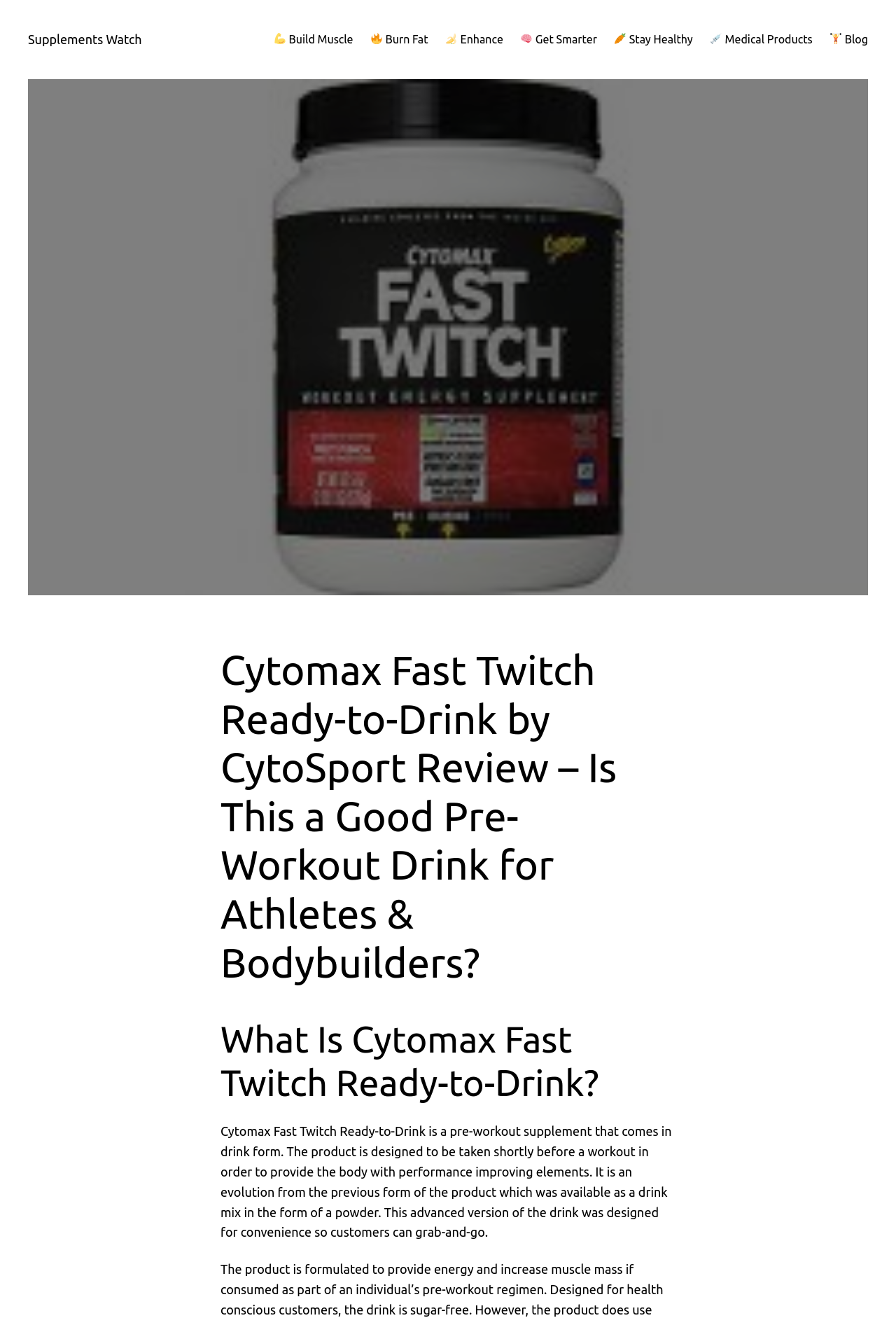Can you show the bounding box coordinates of the region to click on to complete the task described in the instruction: "Click Build Muscle link"?

[0.305, 0.023, 0.394, 0.037]